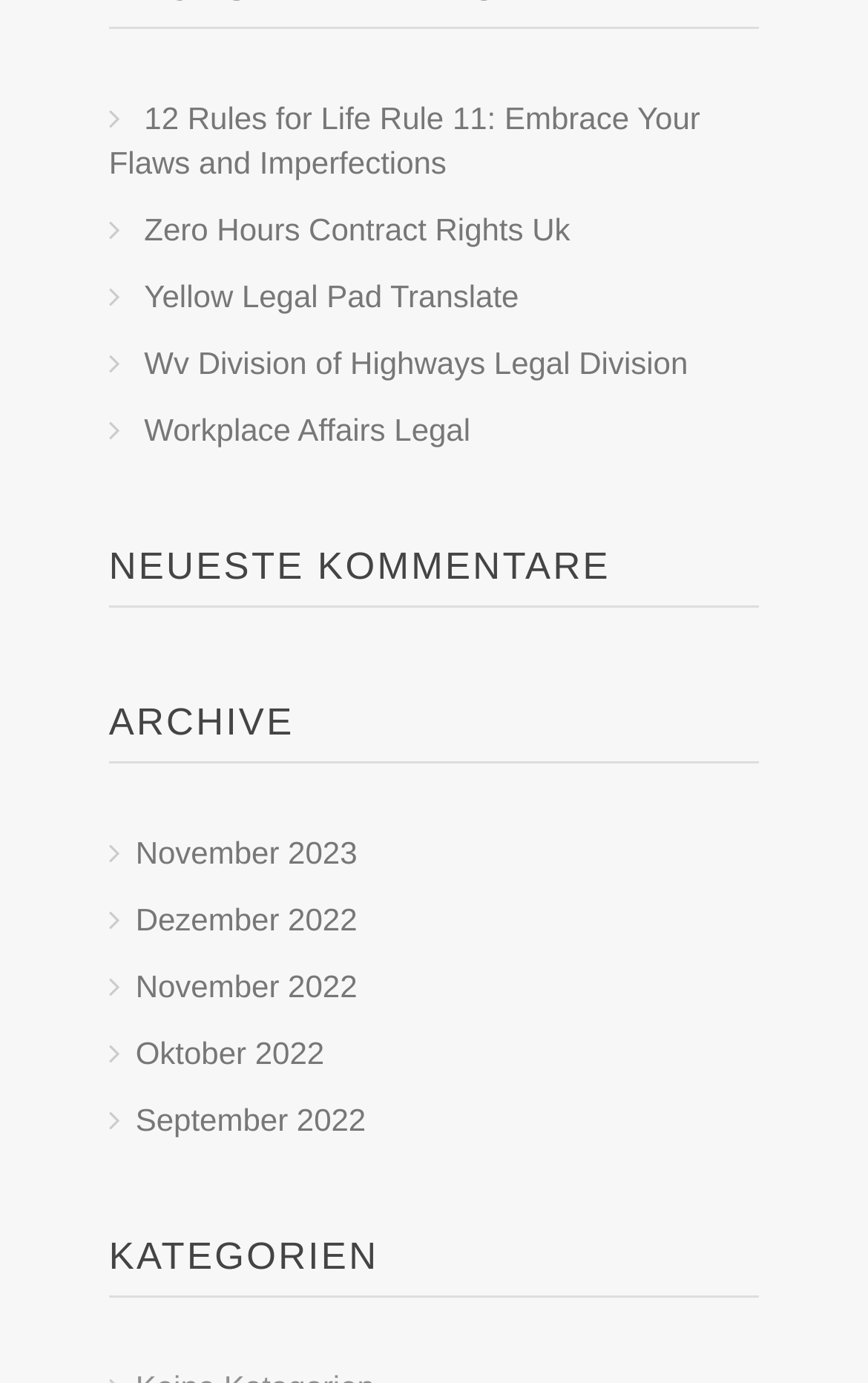Respond with a single word or short phrase to the following question: 
How many links are there under the 'ARCHIVE' heading?

5